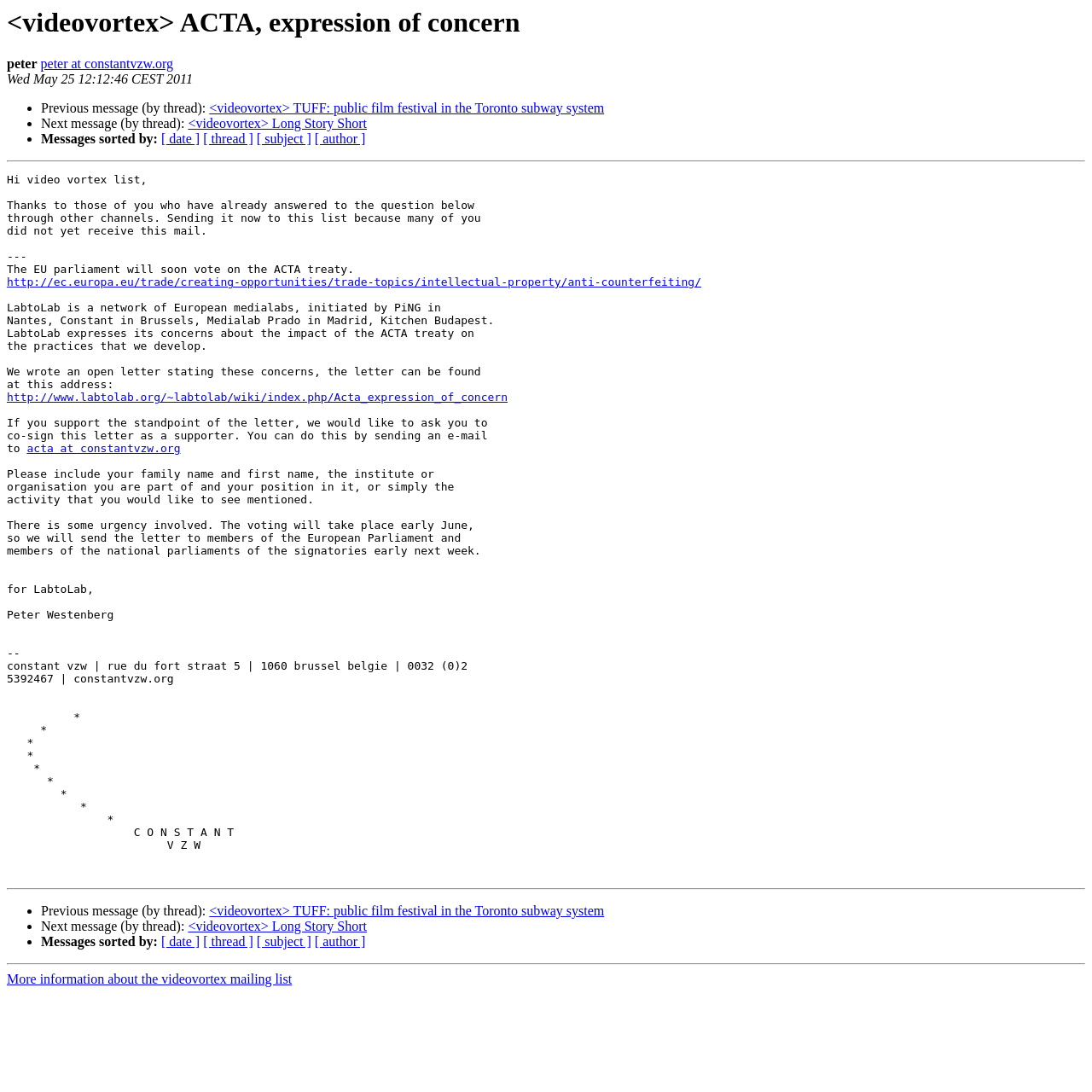Specify the bounding box coordinates of the area to click in order to execute this command: 'Click on the link to send an email to peter at constantvzw.org'. The coordinates should consist of four float numbers ranging from 0 to 1, and should be formatted as [left, top, right, bottom].

[0.037, 0.052, 0.159, 0.065]